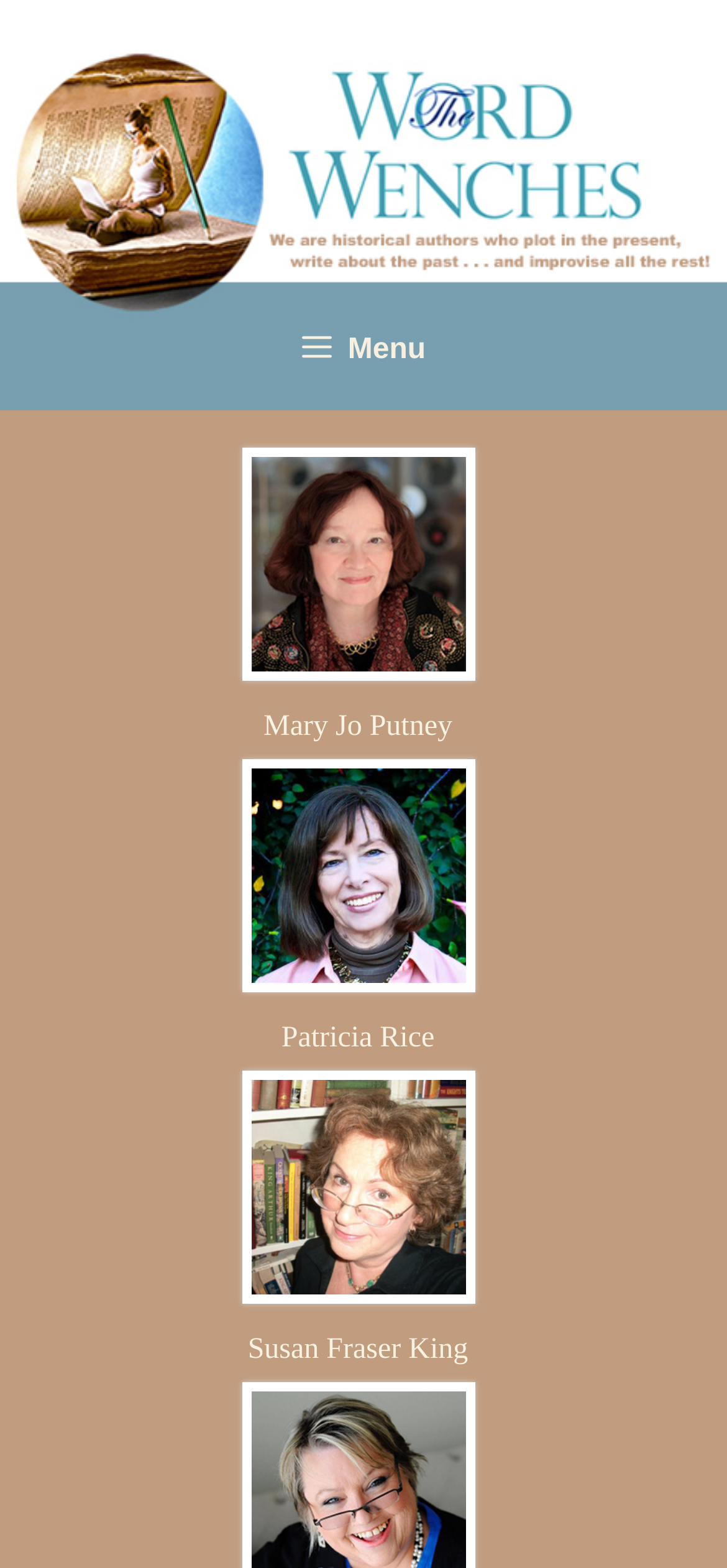Determine the bounding box of the UI component based on this description: "alt="Patricia Rice"". The bounding box coordinates should be four float values between 0 and 1, i.e., [left, top, right, bottom].

[0.332, 0.617, 0.653, 0.637]